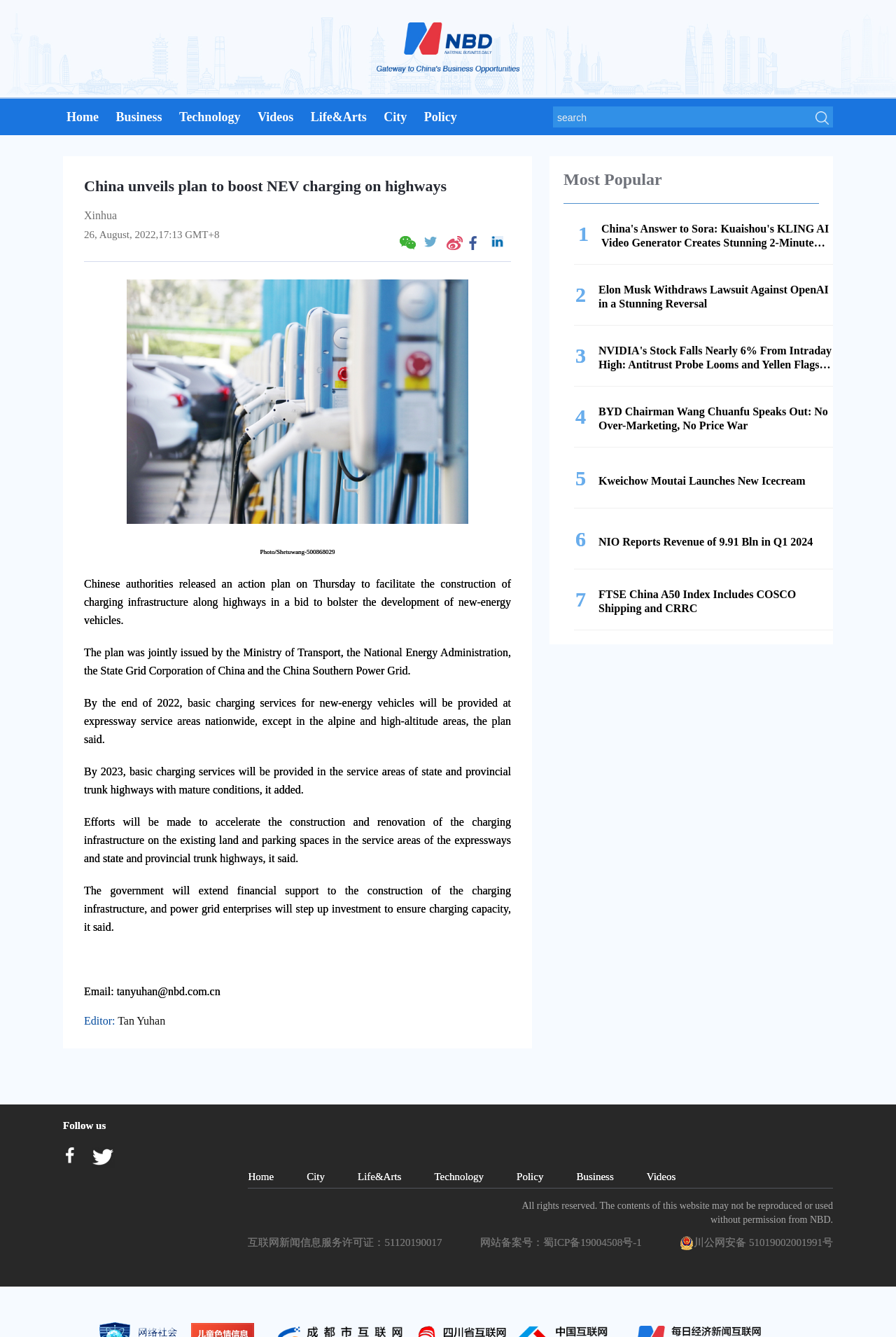Locate the bounding box coordinates of the UI element described by: "Videos". Provide the coordinates as four float numbers between 0 and 1, formatted as [left, top, right, bottom].

[0.284, 0.082, 0.331, 0.097]